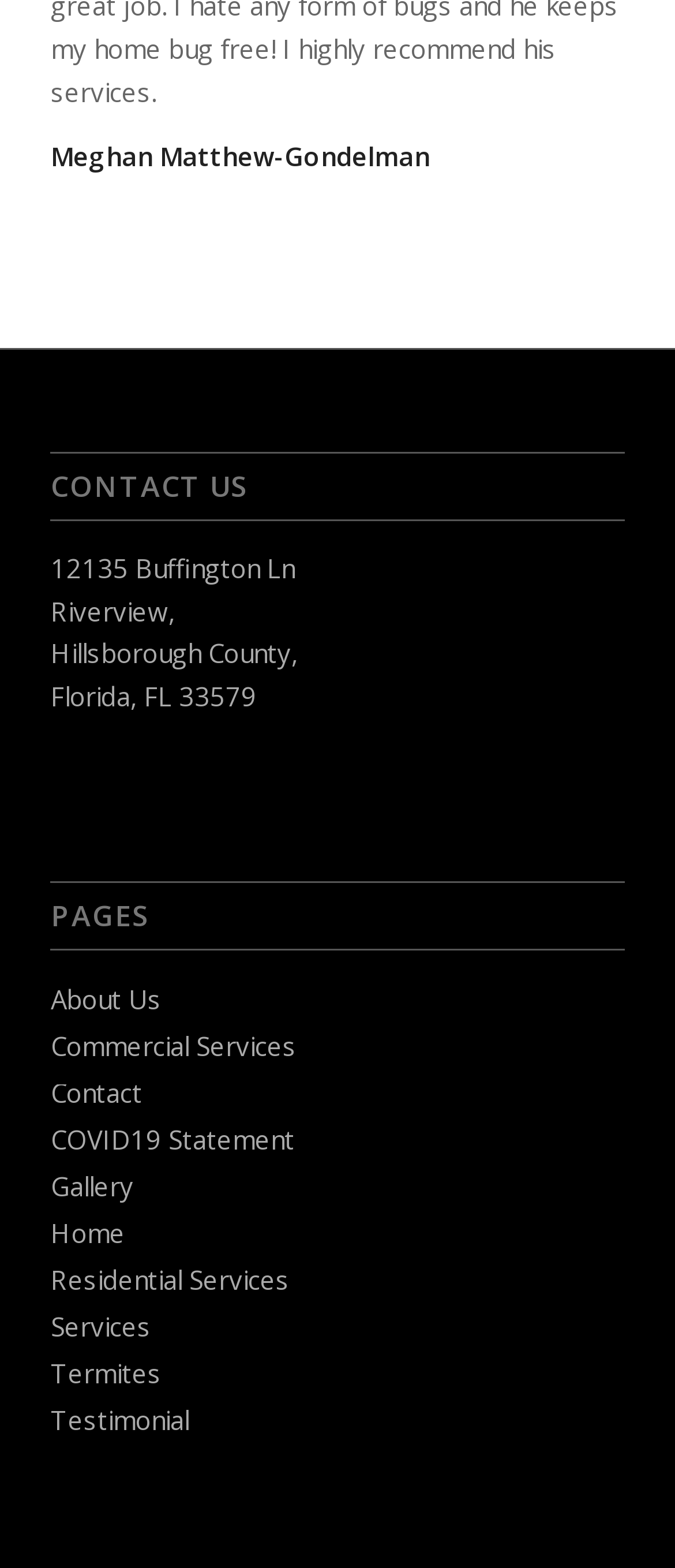Determine the bounding box coordinates of the clickable element necessary to fulfill the instruction: "check Contact page". Provide the coordinates as four float numbers within the 0 to 1 range, i.e., [left, top, right, bottom].

[0.075, 0.686, 0.211, 0.708]